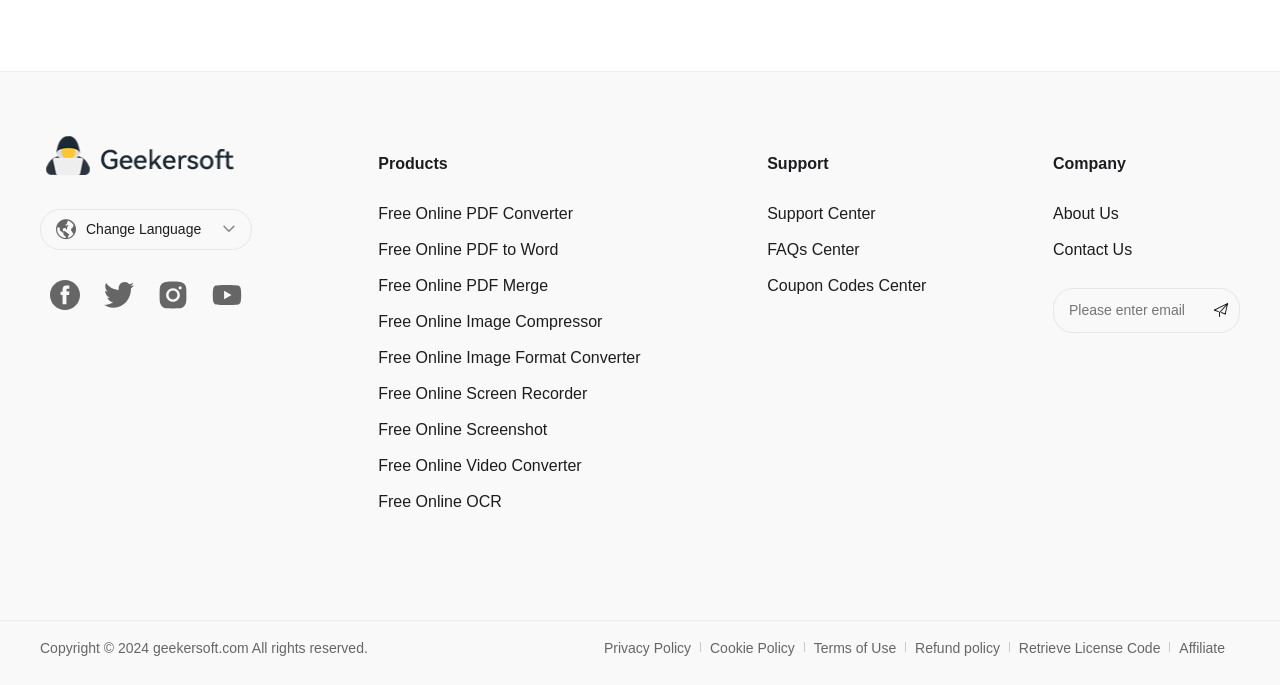Please provide a detailed answer to the question below by examining the image:
What is the company name?

I found the company name by looking at the top-left corner of the webpage, where there is a link with the text 'Geekersoft' and an image with the same name.